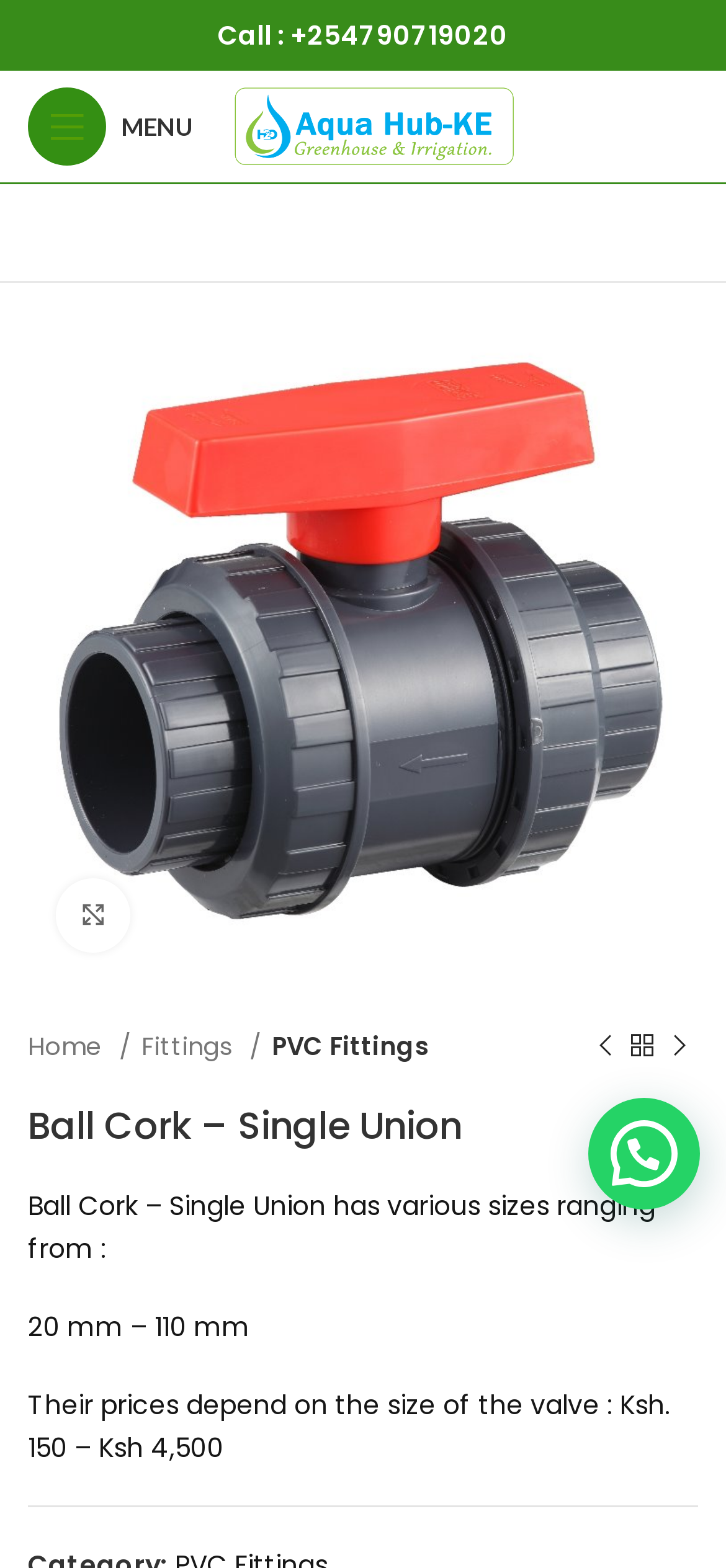Refer to the screenshot and answer the following question in detail:
What is the name of the company?

I found the company name by looking at the logo on the top left of the webpage, which says 'Aqua Hub Kenya LTD'.